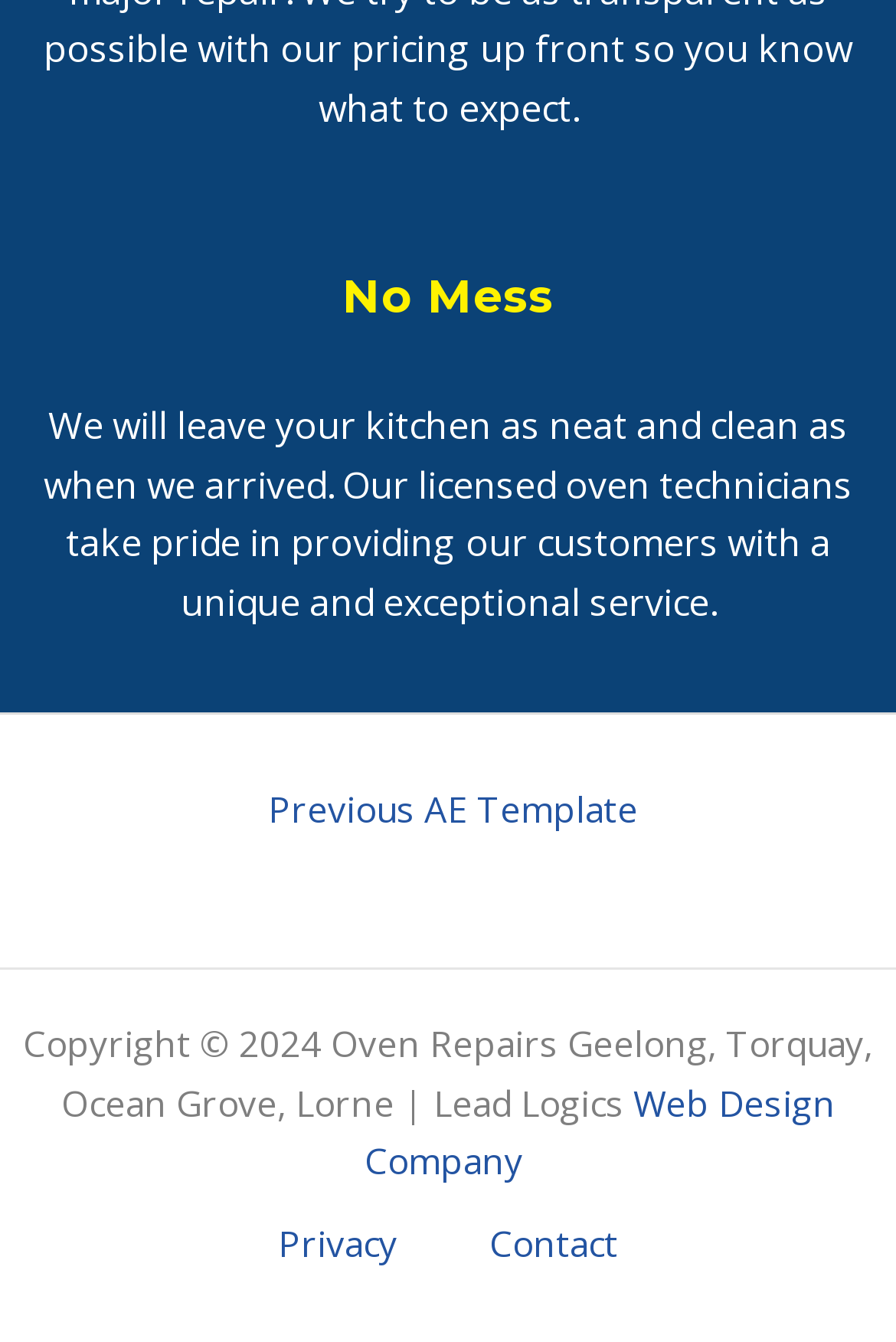Provide the bounding box coordinates of the HTML element described as: "Contact". The bounding box coordinates should be four float numbers between 0 and 1, i.e., [left, top, right, bottom].

[0.495, 0.907, 0.741, 0.945]